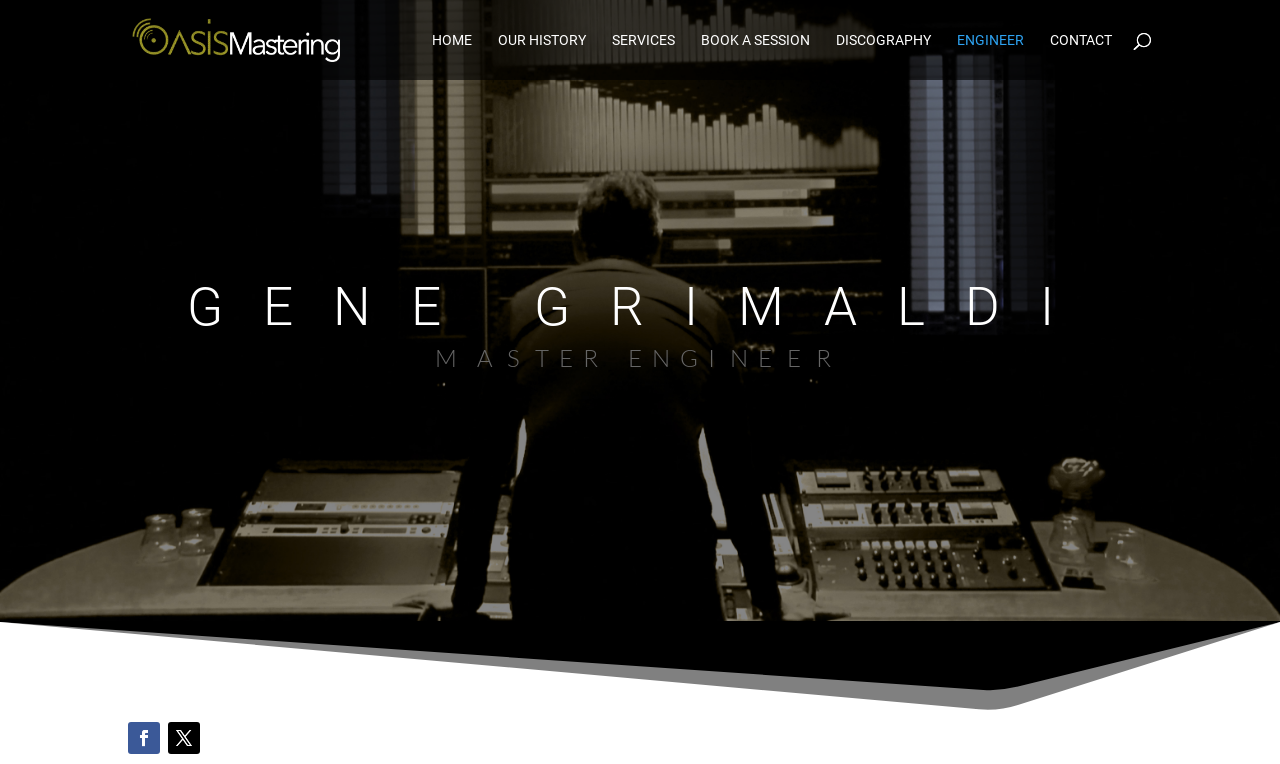Indicate the bounding box coordinates of the element that must be clicked to execute the instruction: "Search for something". The coordinates should be given as four float numbers between 0 and 1, i.e., [left, top, right, bottom].

[0.1, 0.0, 0.9, 0.001]